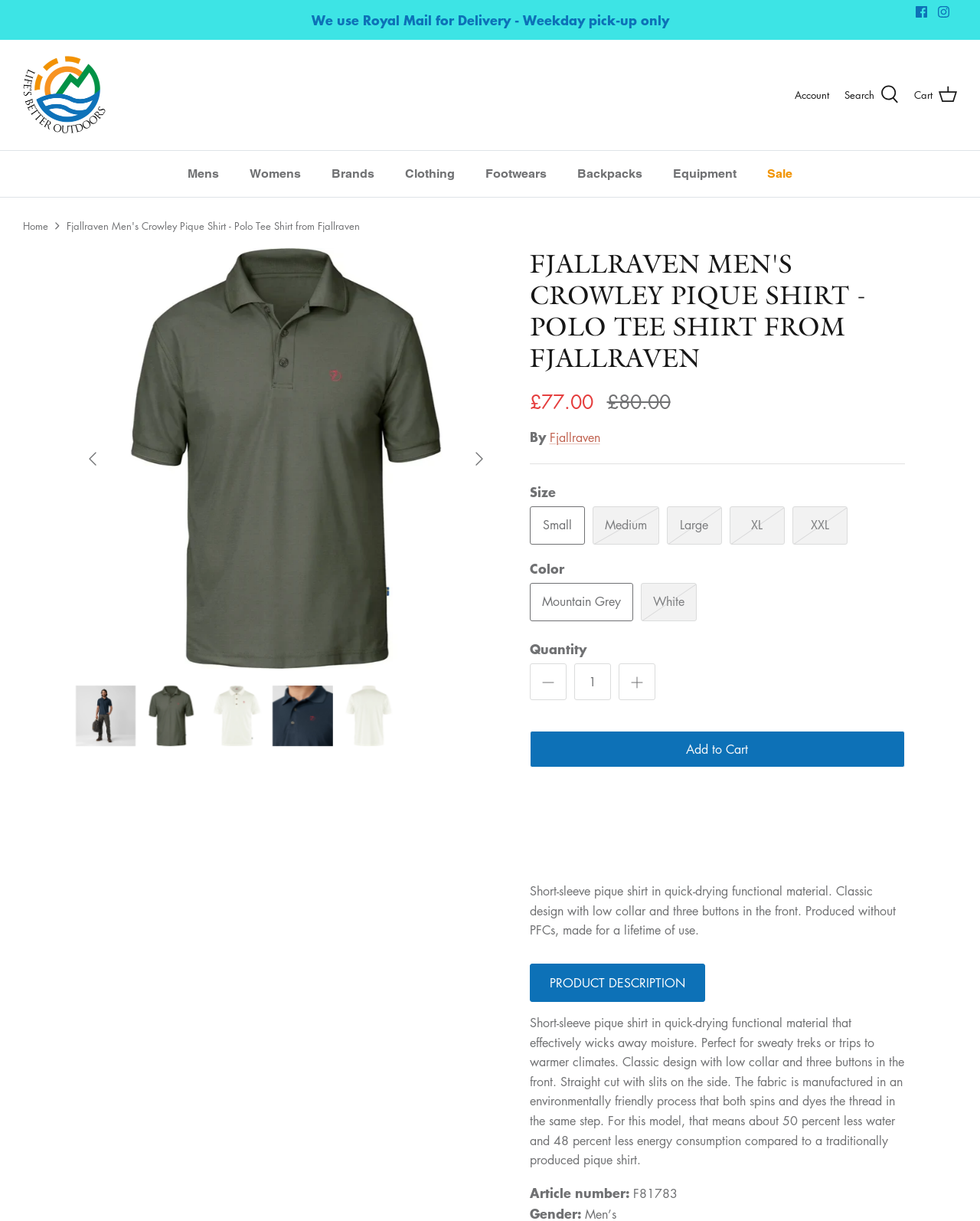Answer the question below using just one word or a short phrase: 
What is the color of the shirt?

Mountain Grey